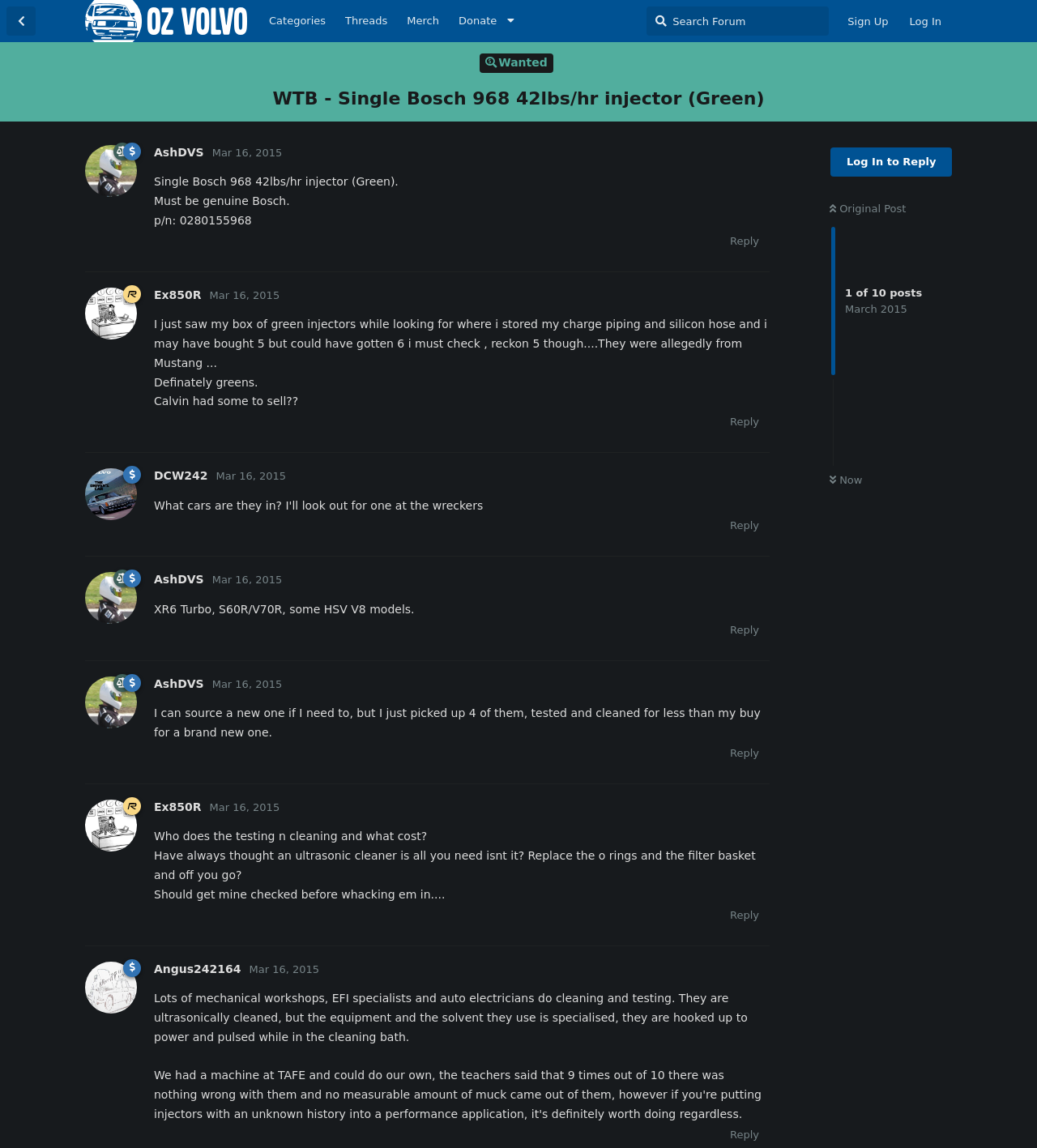Respond with a single word or short phrase to the following question: 
How many replies are there to the original post?

5